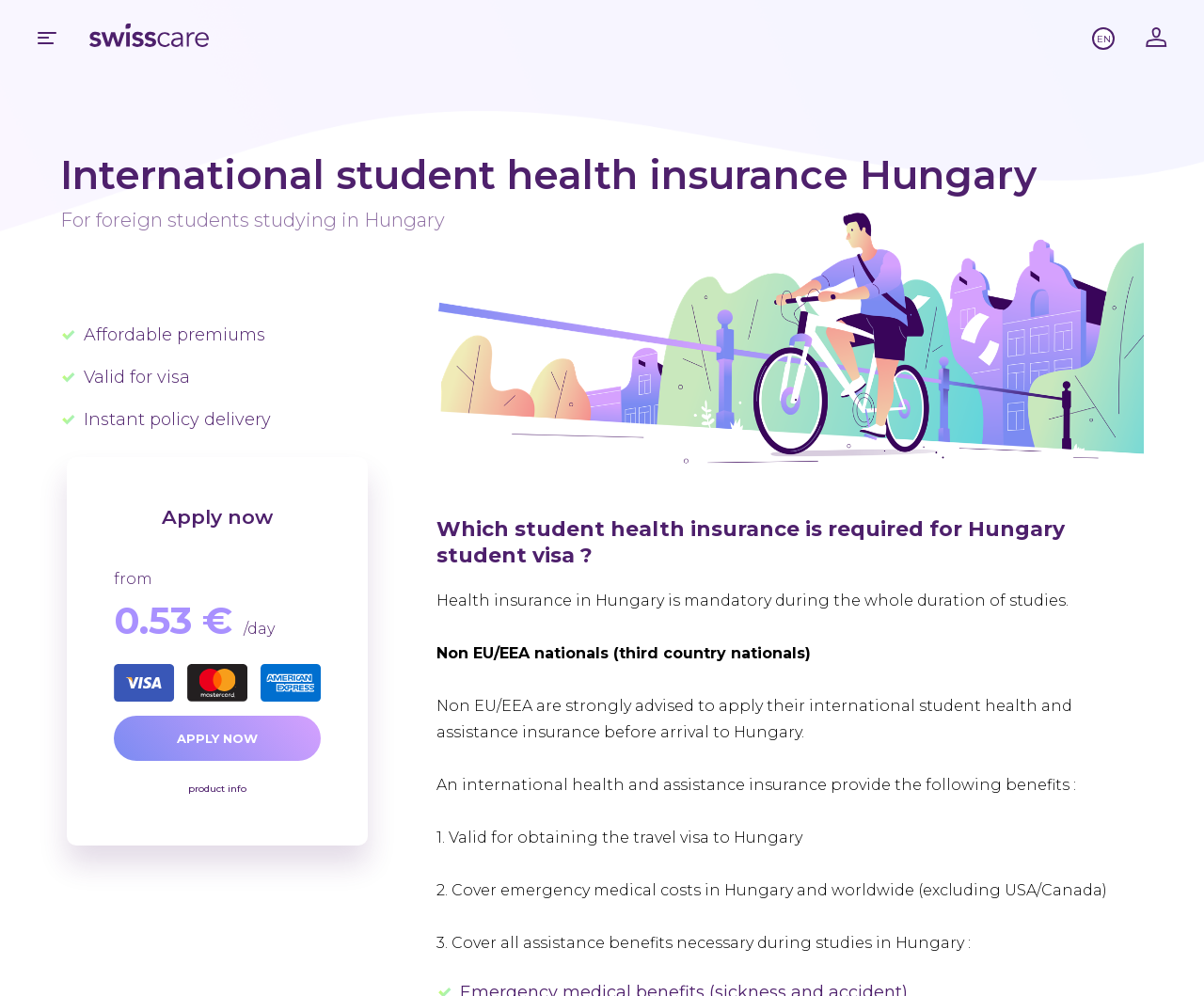Provide a brief response in the form of a single word or phrase:
What is the name of the insurance provider?

Swisscare